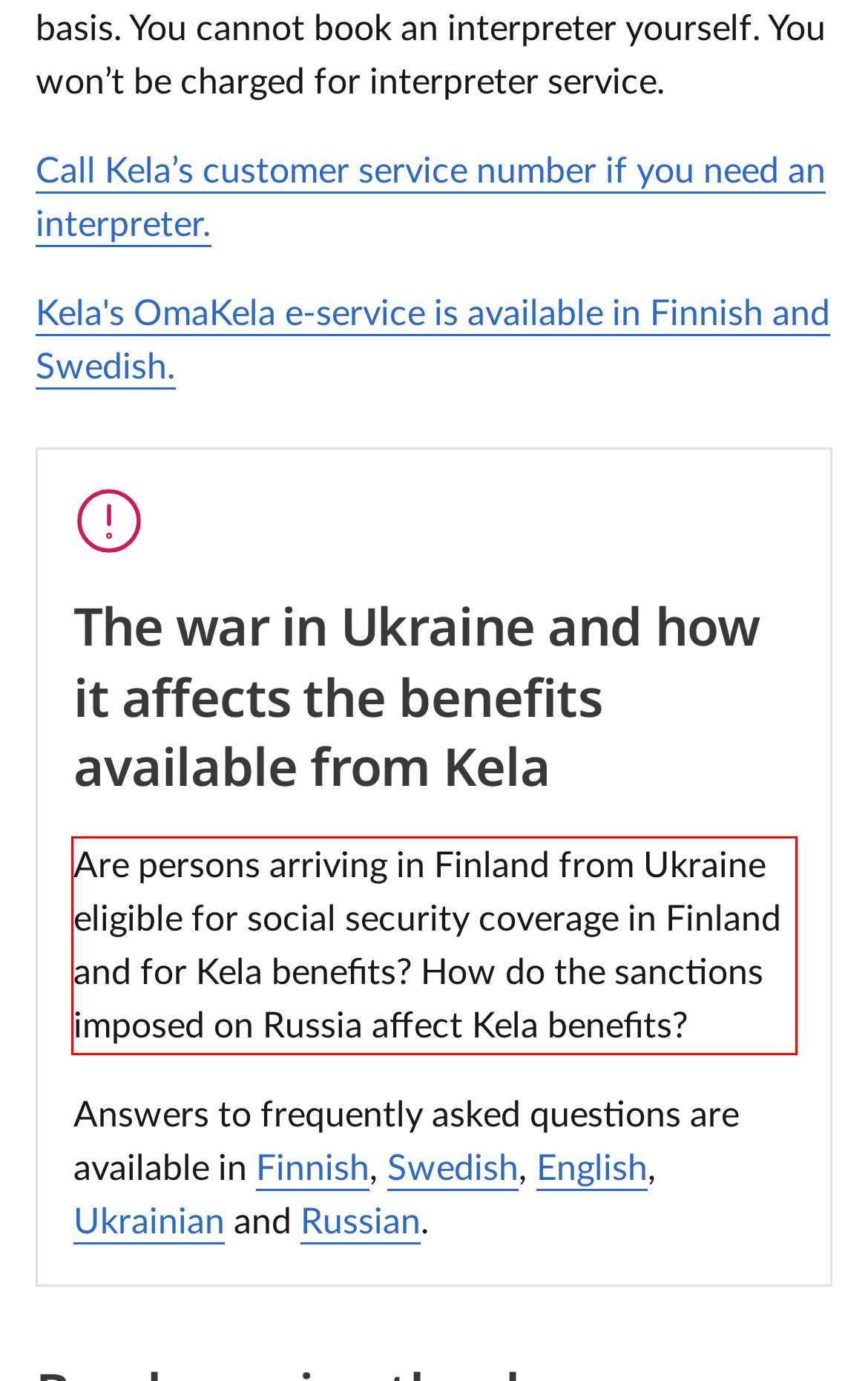Analyze the screenshot of the webpage that features a red bounding box and recognize the text content enclosed within this red bounding box.

Are persons arriving in Finland from Ukraine eligible for social security coverage in Finland and for Kela benefits? How do the sanctions imposed on Russia affect Kela benefits?